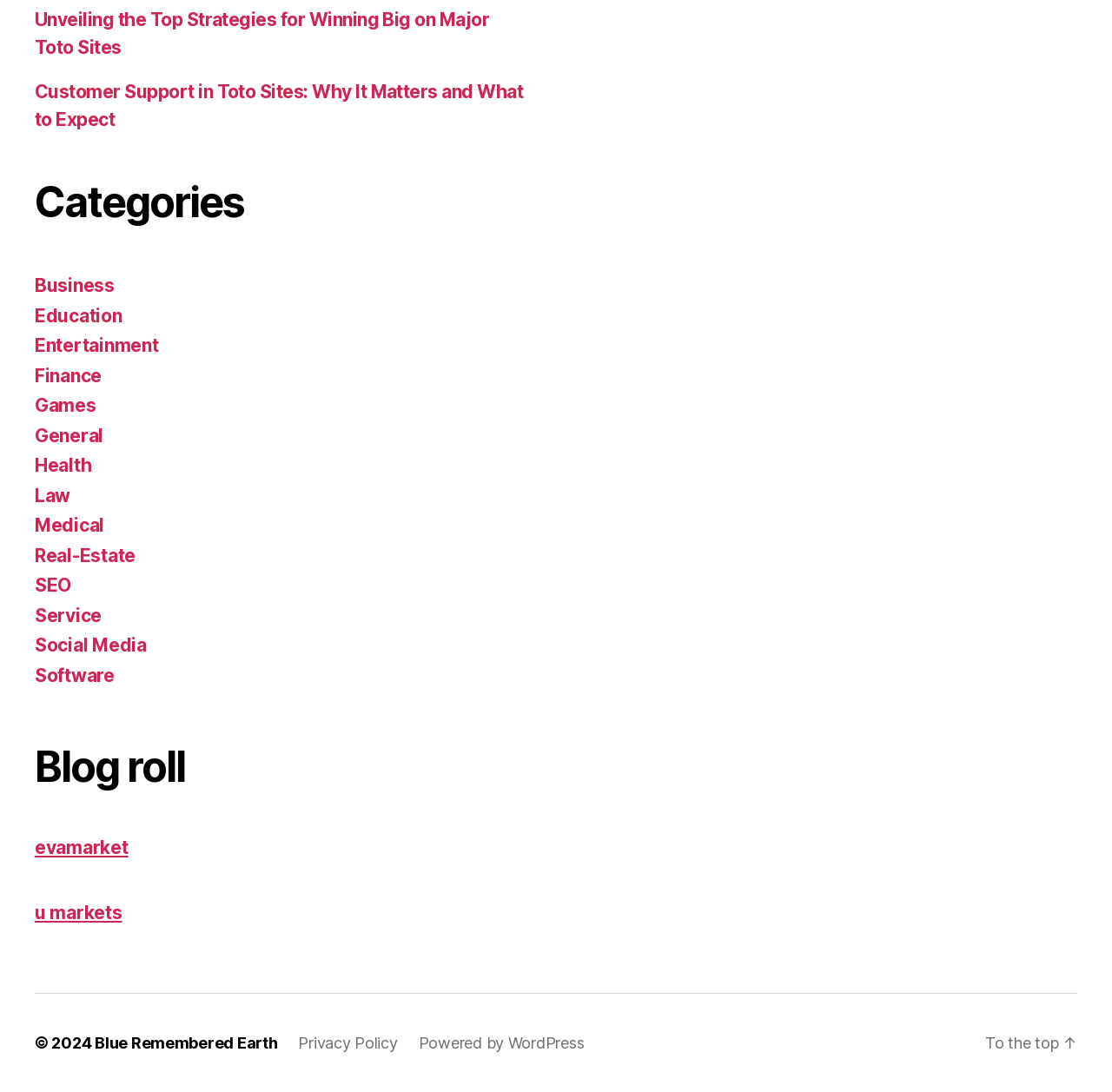Determine the bounding box coordinates of the element that should be clicked to execute the following command: "View the 'Categories' section".

[0.031, 0.162, 0.477, 0.209]